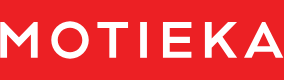Give a detailed account of the visual content in the image.

This image prominently features the word "MOTIEKA," stylized with a modern, bold font, and set against a vibrant red background. The design reflects a contemporary aesthetic, suggesting a dynamic and professional brand identity. The use of a strong color contrast enhances readability and draws immediate attention to the name, likely representing the law firm Motieka & Audzevičius. This branding element is essential for establishing the firm's presence, conveying strength and clarity in its communication.